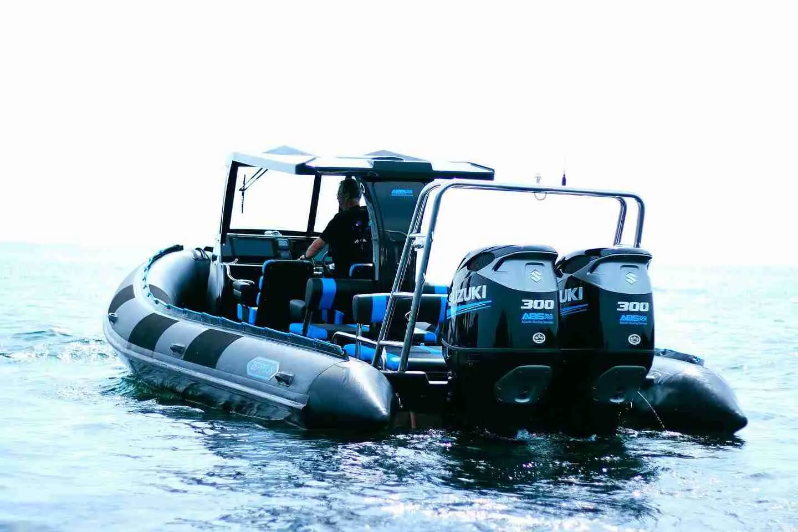Offer a detailed narrative of the image's content.

The image shows a sleek inflatable boat (RIB) equipped with dual Suzuki 300 horsepower outboard engines, prominently displayed on the transom. The boat's design features a black hull with blue accents, and it appears to be navigating through calm waters. A person is seated at the helm, suggesting active operation. The cockpit includes a canopy providing some shelter, emphasizing the boat's practical use for both leisure and commercial purposes. This vessel is likely utilized for activities such as fishing or leisure cruising, reflecting its significance in the maintenance and service discussions for outboard engines in Ireland.